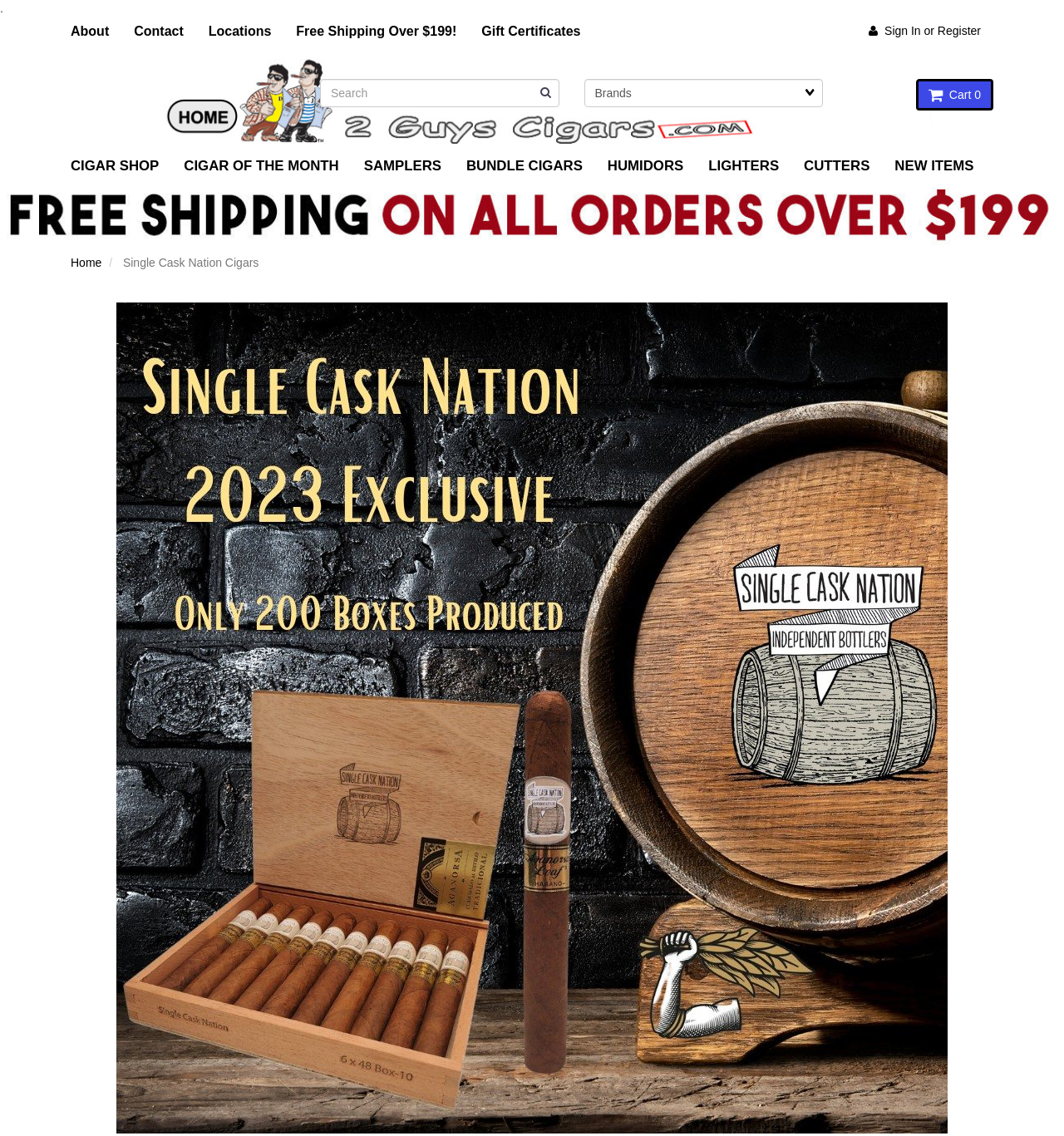Please pinpoint the bounding box coordinates for the region I should click to adhere to this instruction: "Sign in or register".

[0.805, 0.015, 0.934, 0.04]